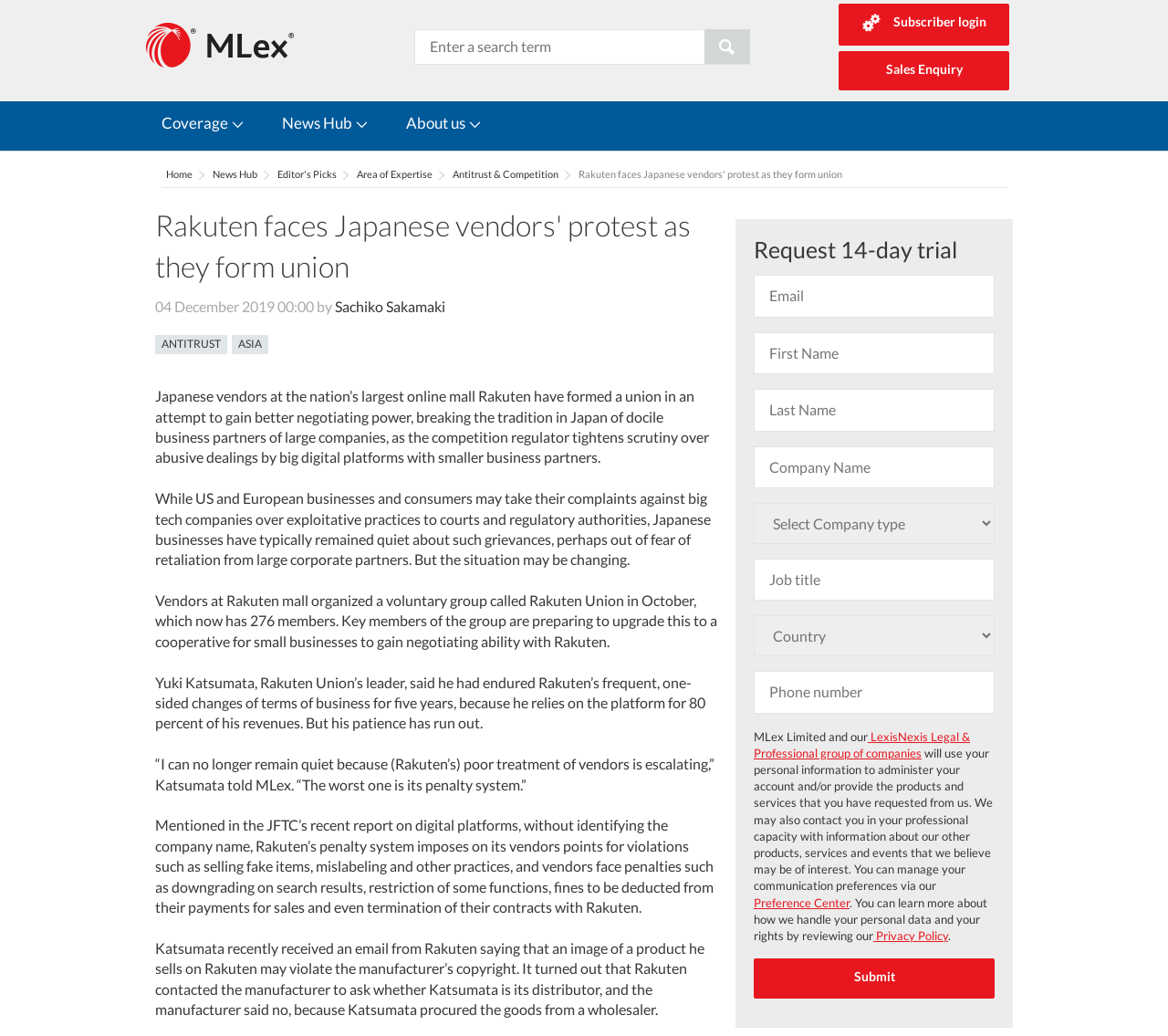What is the penalty system imposed by Rakuten?
Based on the image, answer the question with as much detail as possible.

According to the article, Rakuten's penalty system imposes points on vendors for violations, and penalties include downgrading on search results, restriction of some functions, fines to be deducted from their payments for sales, and even termination of their contracts with Rakuten.